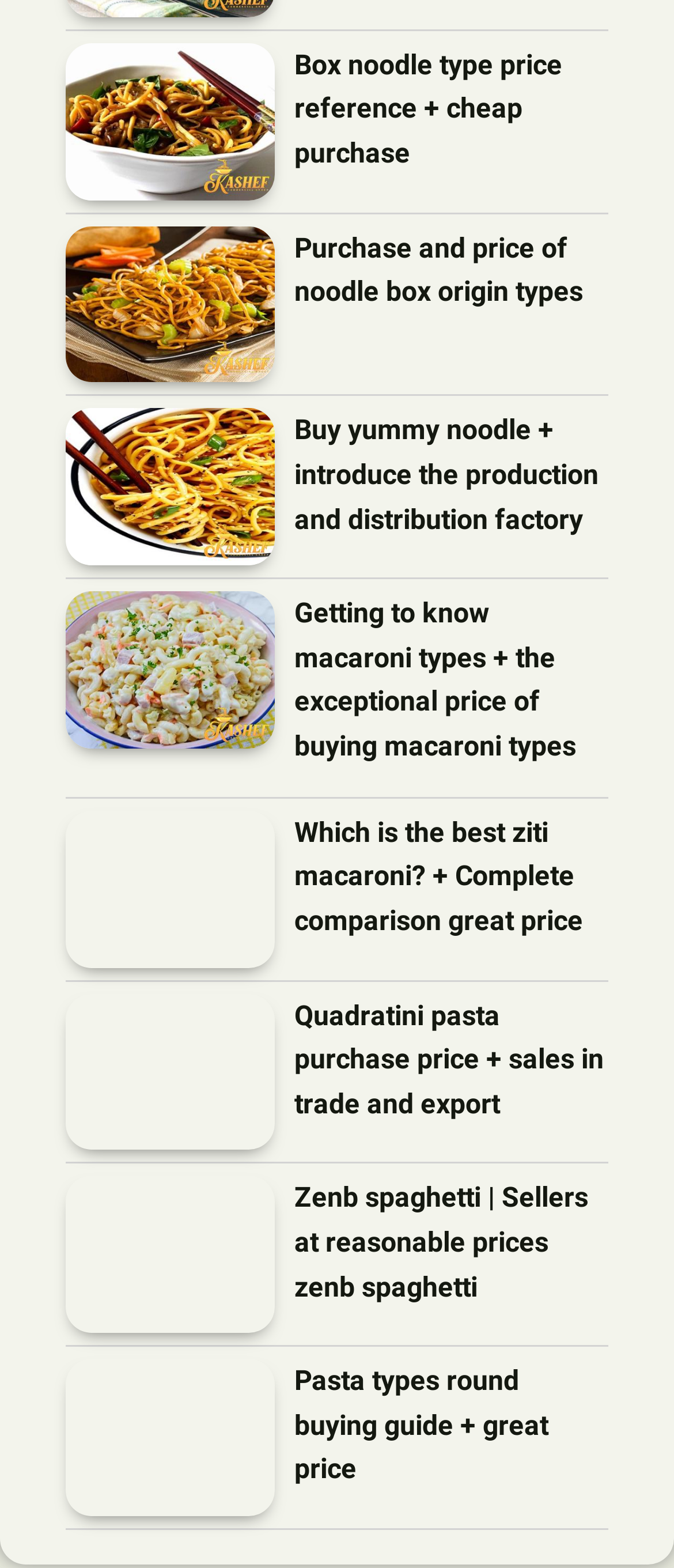What is the purpose of the webpage?
Please respond to the question with a detailed and thorough explanation.

I analyzed the content of the webpage and found that it provides information about different types of pasta, their prices, and where to buy them, so the purpose of the webpage is to serve as a pasta price reference.